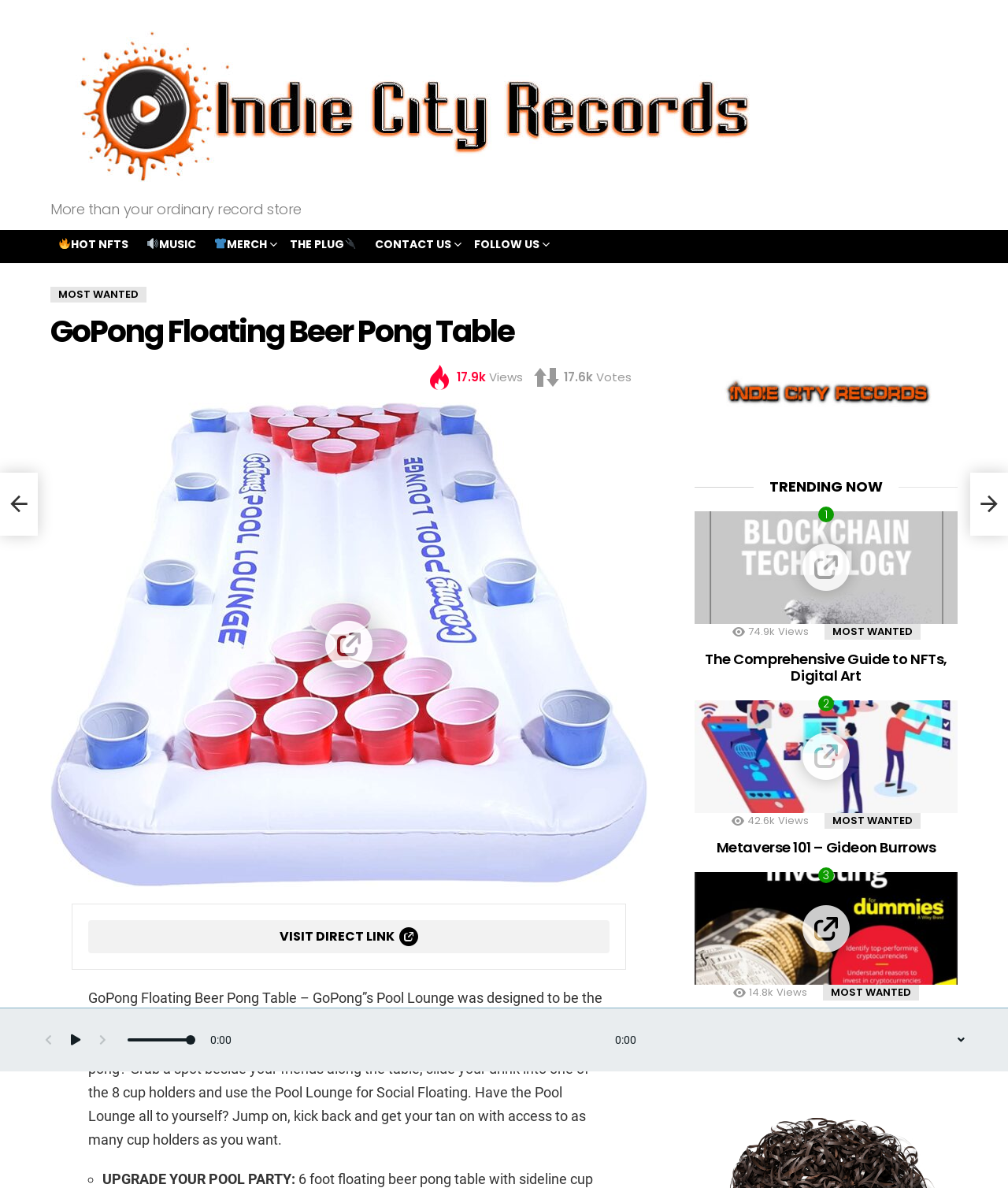Determine the bounding box coordinates for the area that should be clicked to carry out the following instruction: "Follow the 'CONTACT US' link".

[0.364, 0.195, 0.46, 0.215]